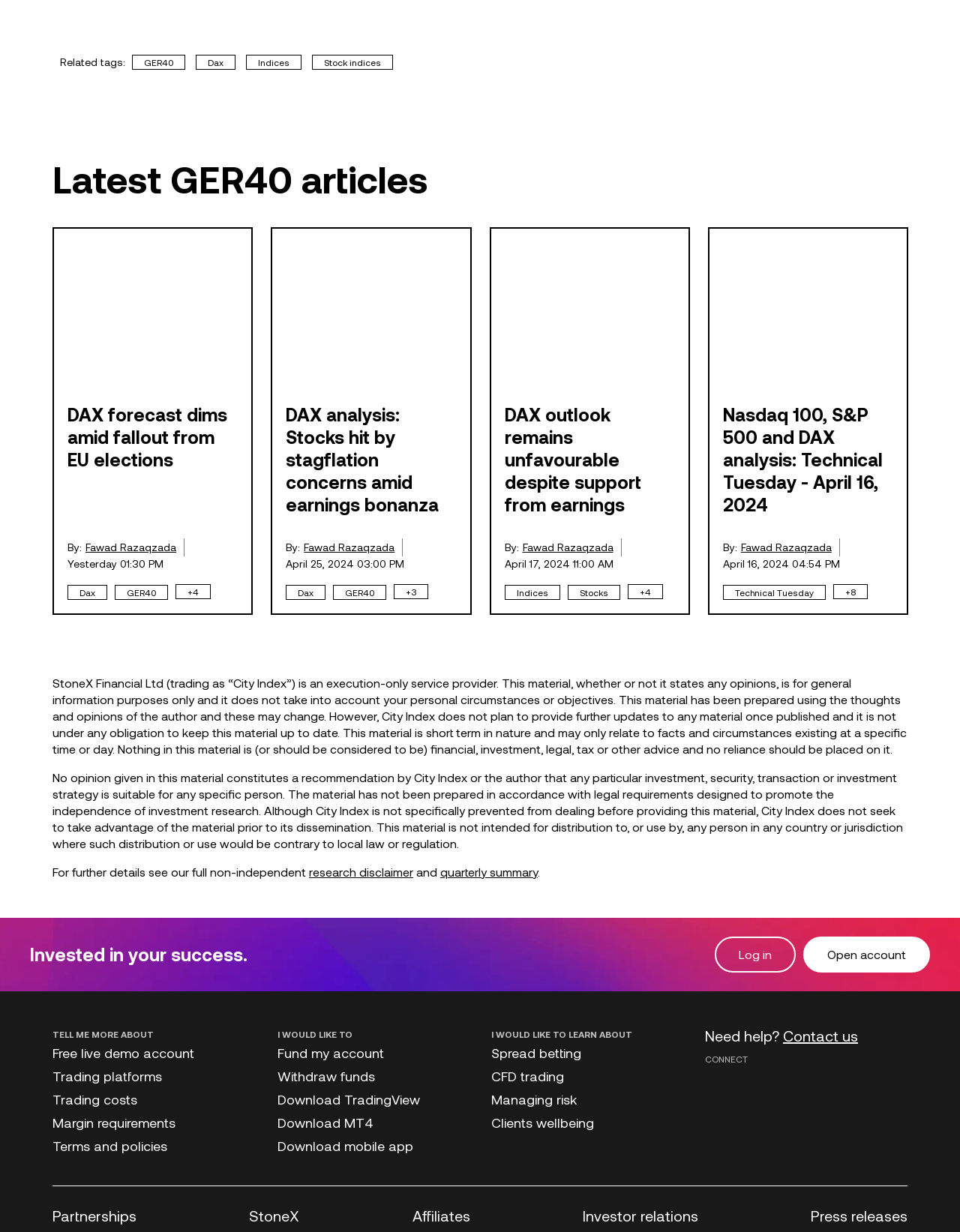What is the purpose of the 'Log in' and 'Open account' buttons?
Based on the screenshot, answer the question with a single word or phrase.

To access trading account